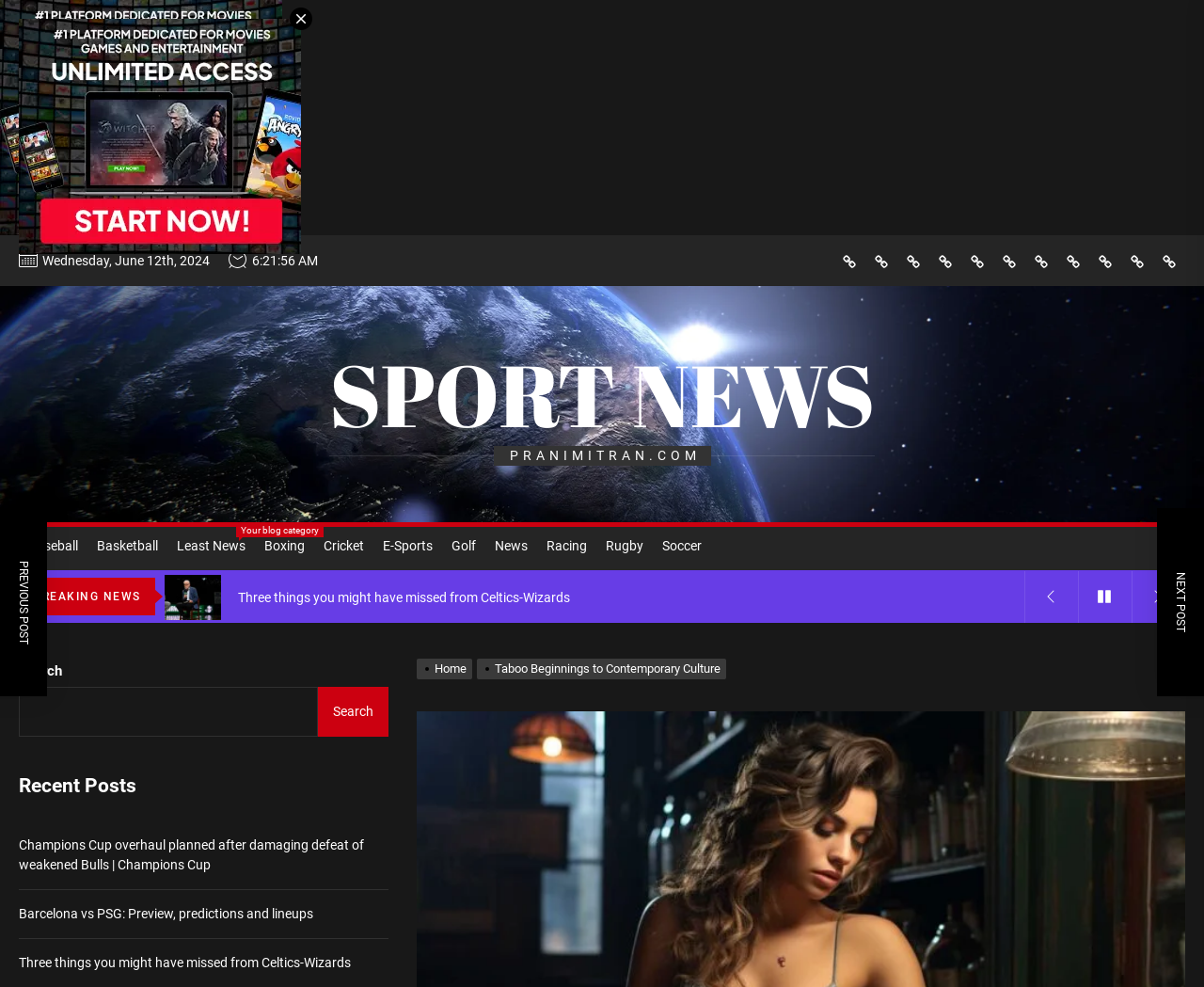Locate the bounding box coordinates of the element to click to perform the following action: 'Search for something'. The coordinates should be given as four float values between 0 and 1, in the form of [left, top, right, bottom].

[0.016, 0.696, 0.264, 0.746]